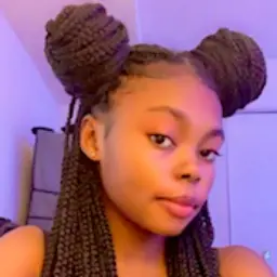Break down the image and describe each part extensively.

This image features a young woman with braids styled into two prominent, voluminous buns on either side of her head, giving a playful and trendy look. She is posing with a subtle smile, showcasing her confidence. The background is softly lit, contributing to a warm and inviting atmosphere. This visual representation is affiliated with Princess Atud, a scholar associated with the Maryland Promise Scholarship Program. She is noted for her studies in Computer Science and hails from Greenbelt, Maryland.